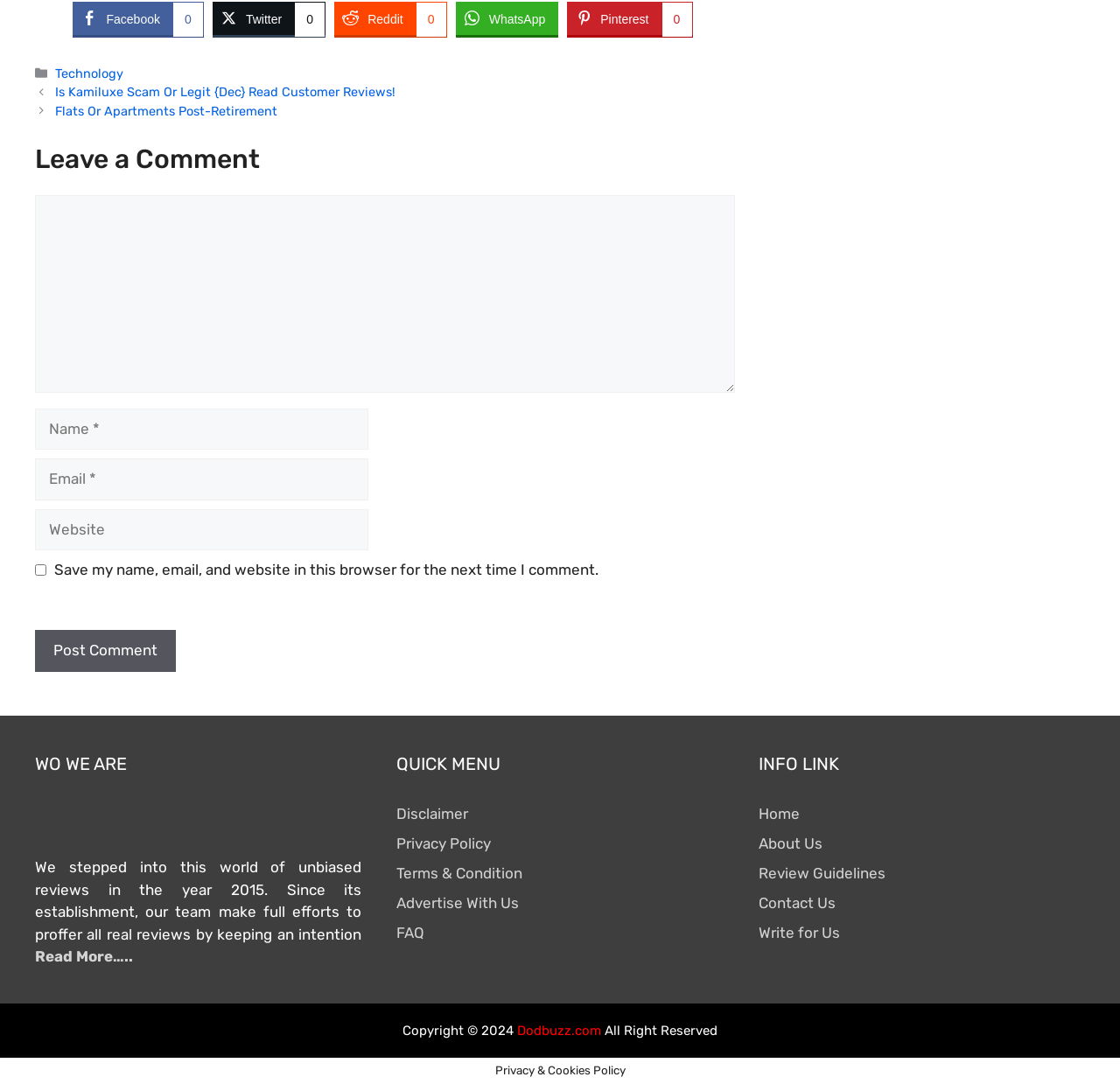Based on the image, give a detailed response to the question: What is the copyright year of the website?

The copyright year of the website is 2024, as indicated by the text 'Copyright © 2024' in the footer area of the webpage.